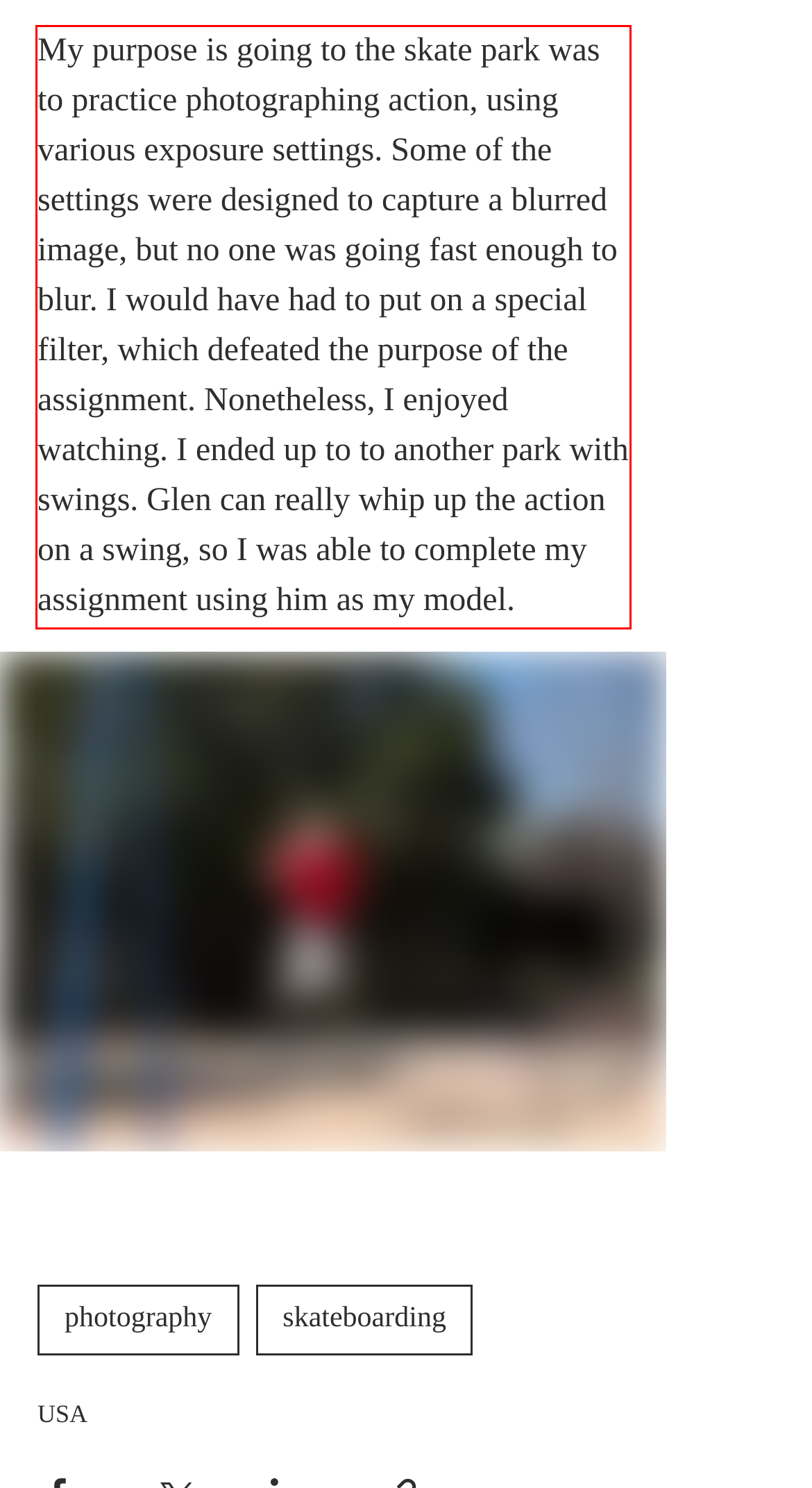You are given a screenshot of a webpage with a UI element highlighted by a red bounding box. Please perform OCR on the text content within this red bounding box.

My purpose is going to the skate park was to practice photographing action, using various exposure settings. Some of the settings were designed to capture a blurred image, but no one was going fast enough to blur. I would have had to put on a special filter, which defeated the purpose of the assignment. Nonetheless, I enjoyed watching. I ended up to to another park with swings. Glen can really whip up the action on a swing, so I was able to complete my assignment using him as my model.